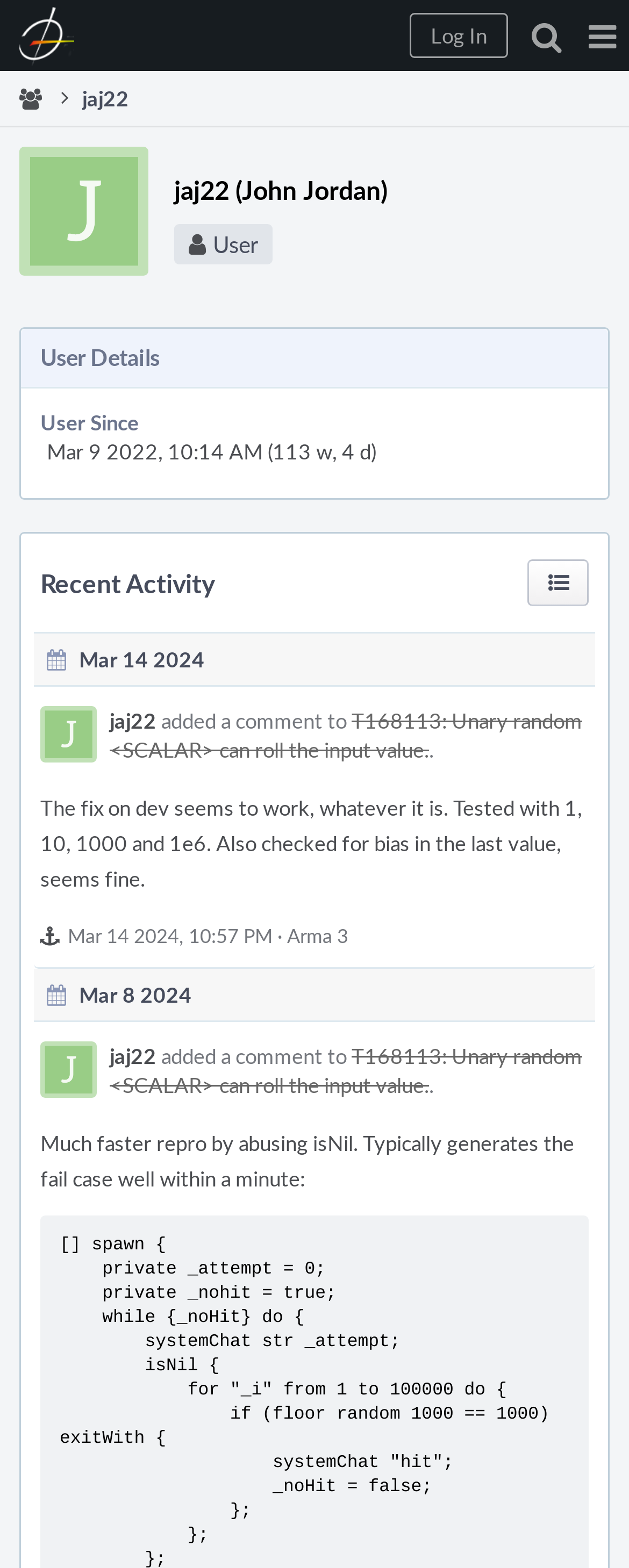What is the date when the user created their account?
Please provide a single word or phrase as your answer based on the screenshot.

Mar 9 2022